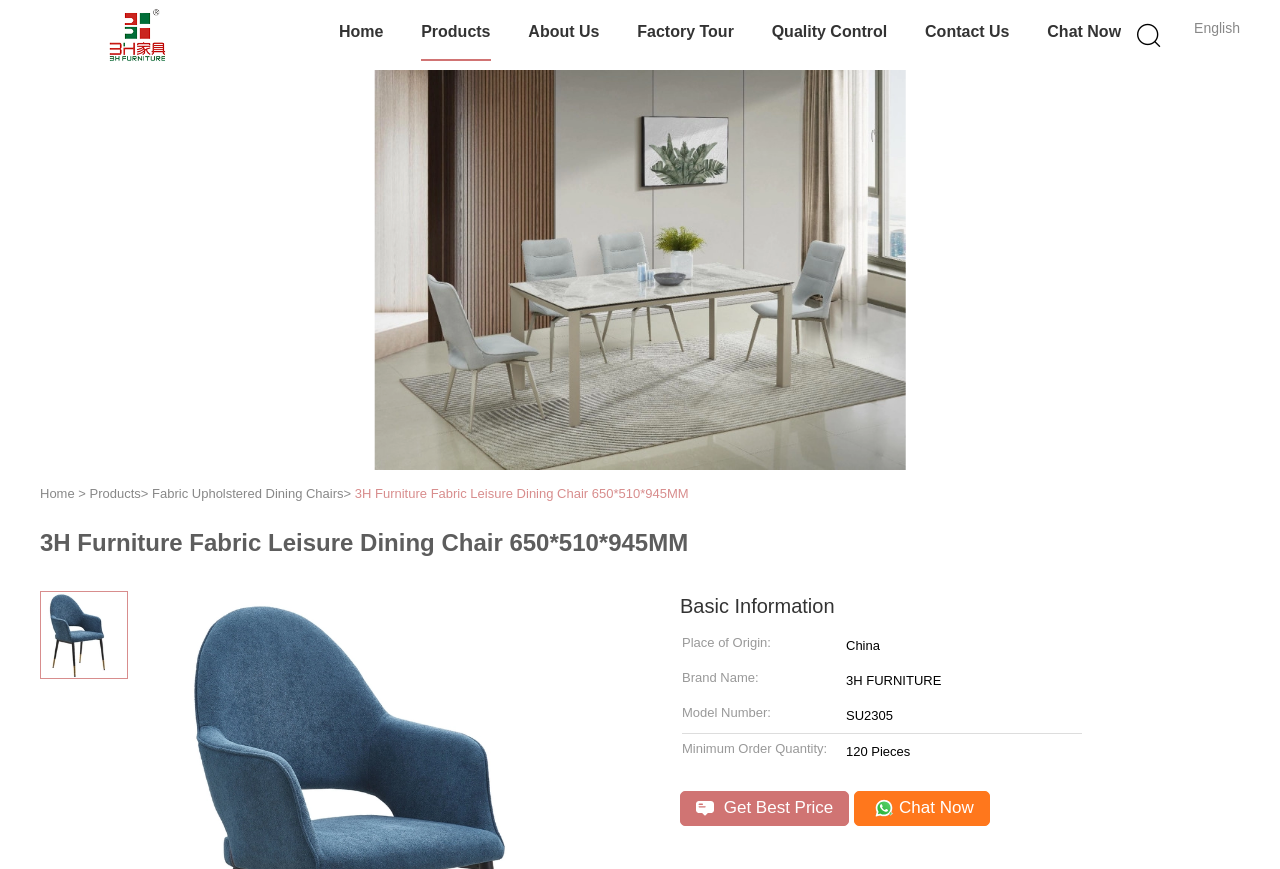Please specify the coordinates of the bounding box for the element that should be clicked to carry out this instruction: "Get the best price". The coordinates must be four float numbers between 0 and 1, formatted as [left, top, right, bottom].

[0.531, 0.91, 0.664, 0.95]